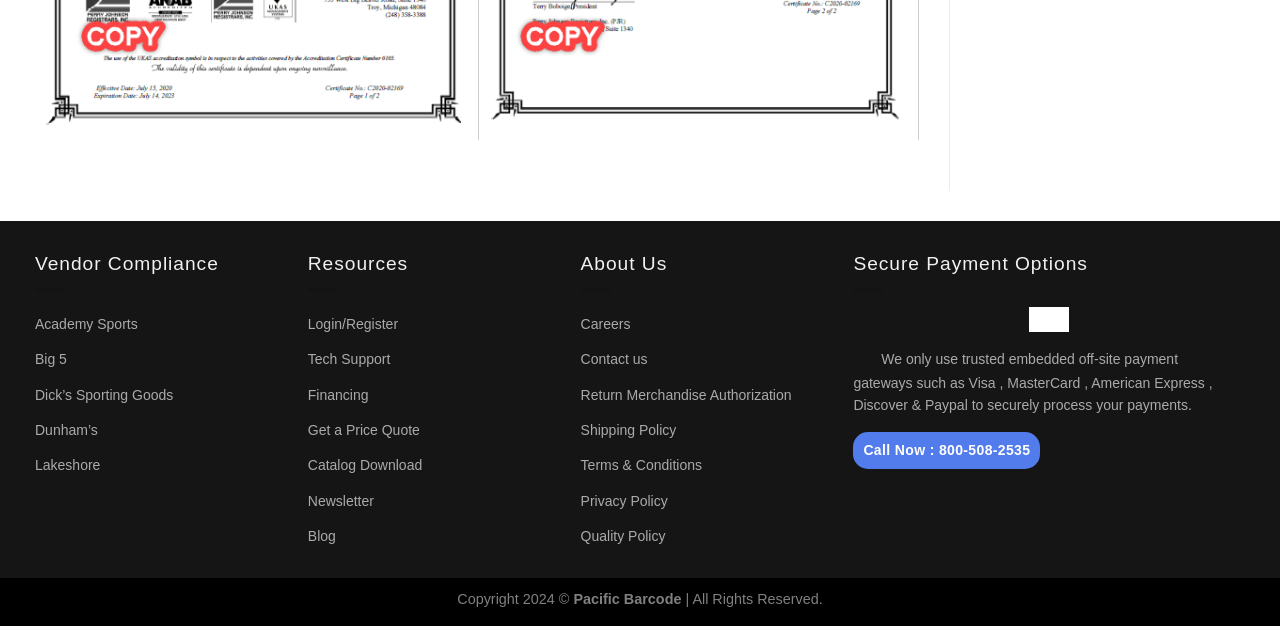Find the bounding box coordinates for the area you need to click to carry out the instruction: "Login or Register". The coordinates should be four float numbers between 0 and 1, indicated as [left, top, right, bottom].

[0.24, 0.49, 0.311, 0.545]